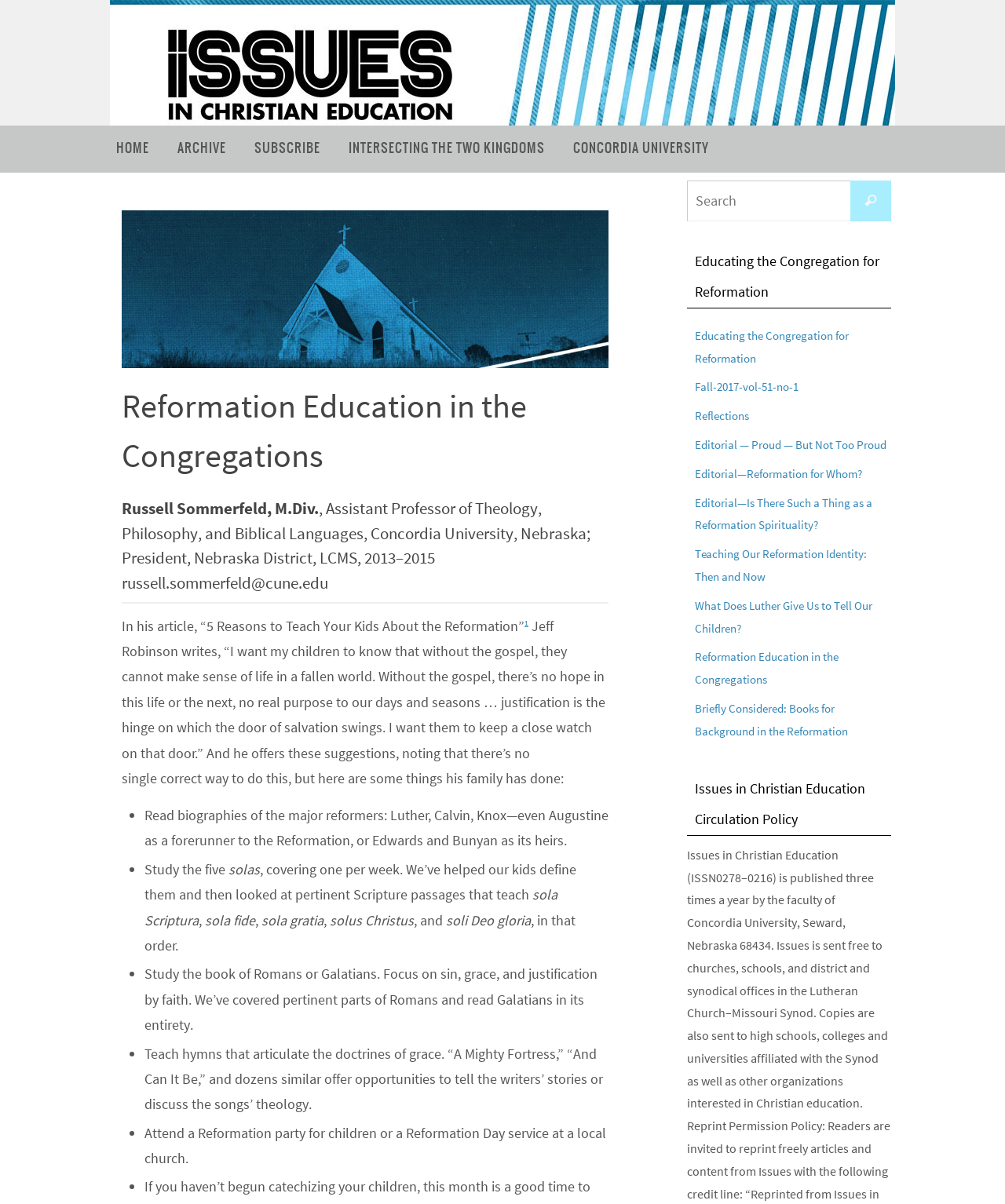Locate the bounding box coordinates of the UI element described by: "Subscribe". The bounding box coordinates should consist of four float numbers between 0 and 1, i.e., [left, top, right, bottom].

[0.239, 0.104, 0.333, 0.143]